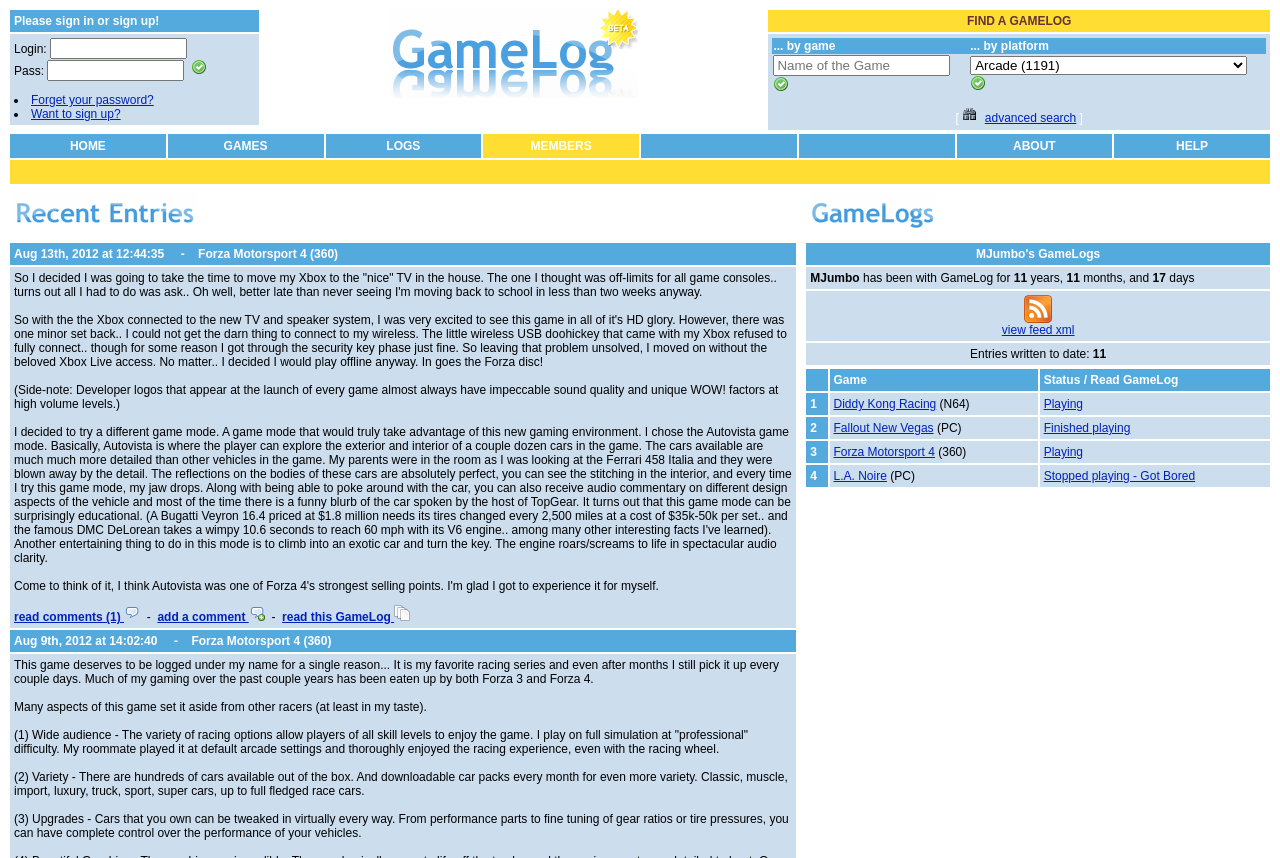How many navigation links are in the top menu?
Answer briefly with a single word or phrase based on the image.

7